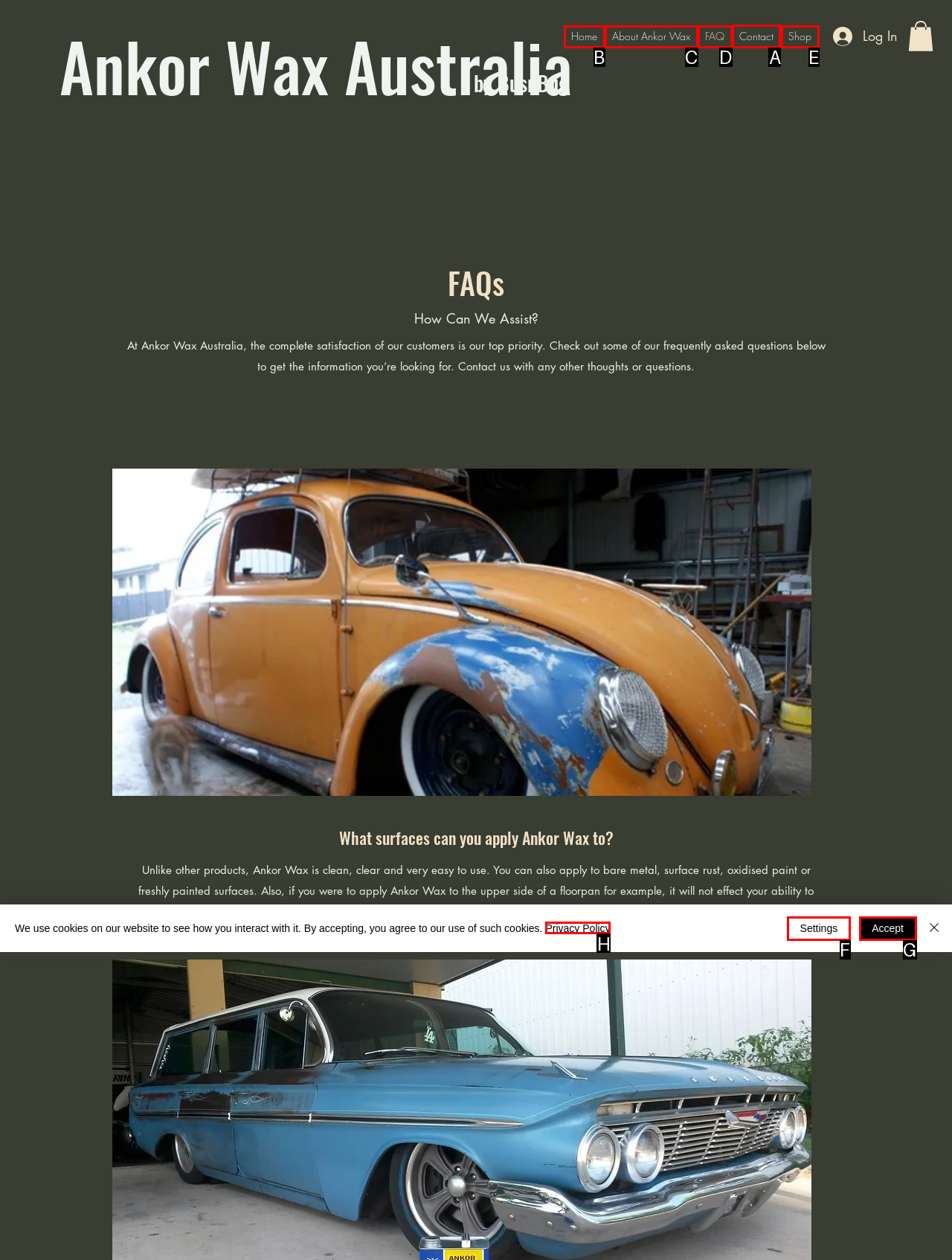Indicate which lettered UI element to click to fulfill the following task: Click the Contact link
Provide the letter of the correct option.

A